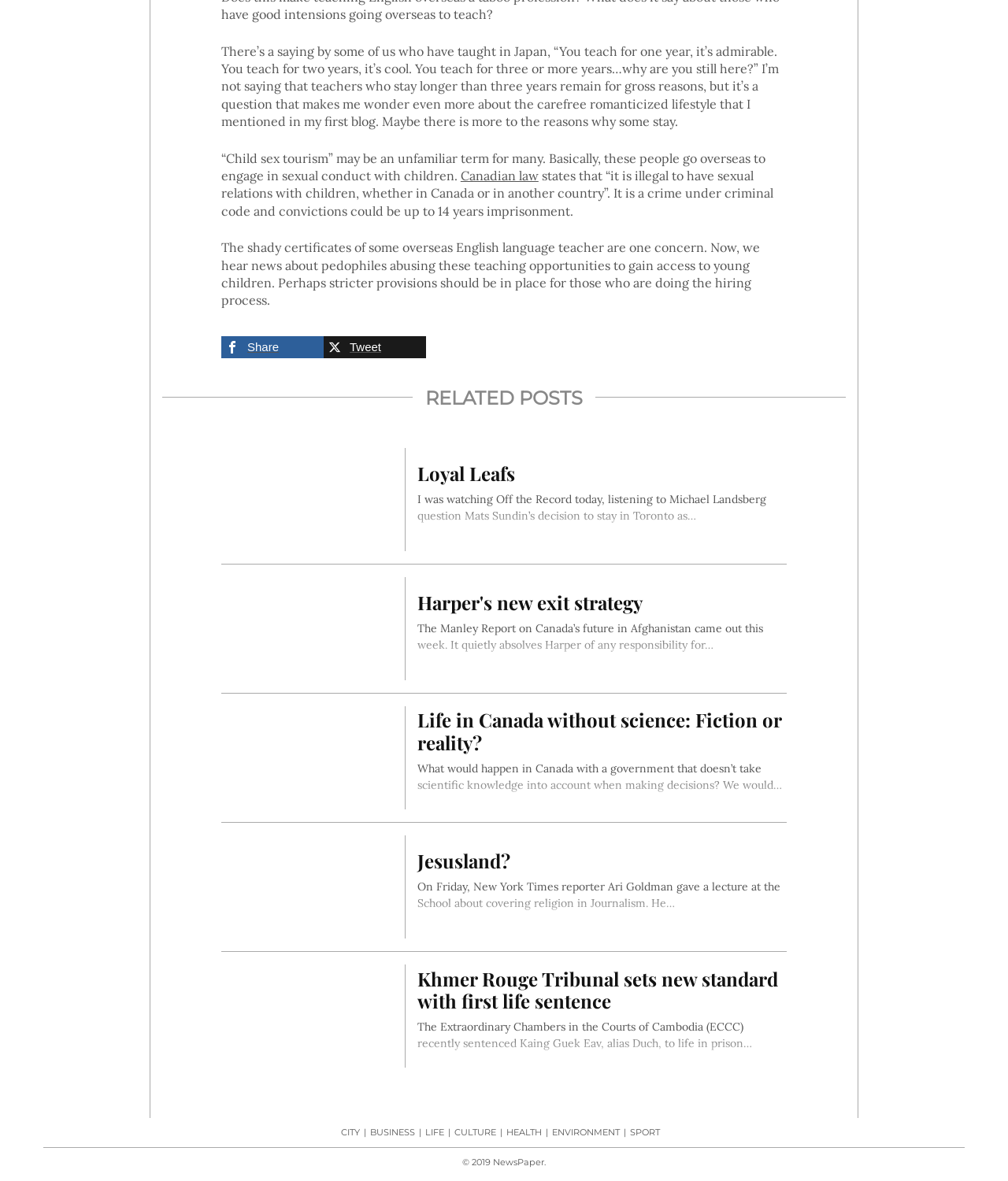Given the element description Health, specify the bounding box coordinates of the corresponding UI element in the format (top-left x, top-left y, bottom-right x, bottom-right y). All values must be between 0 and 1.

[0.502, 0.954, 0.537, 0.963]